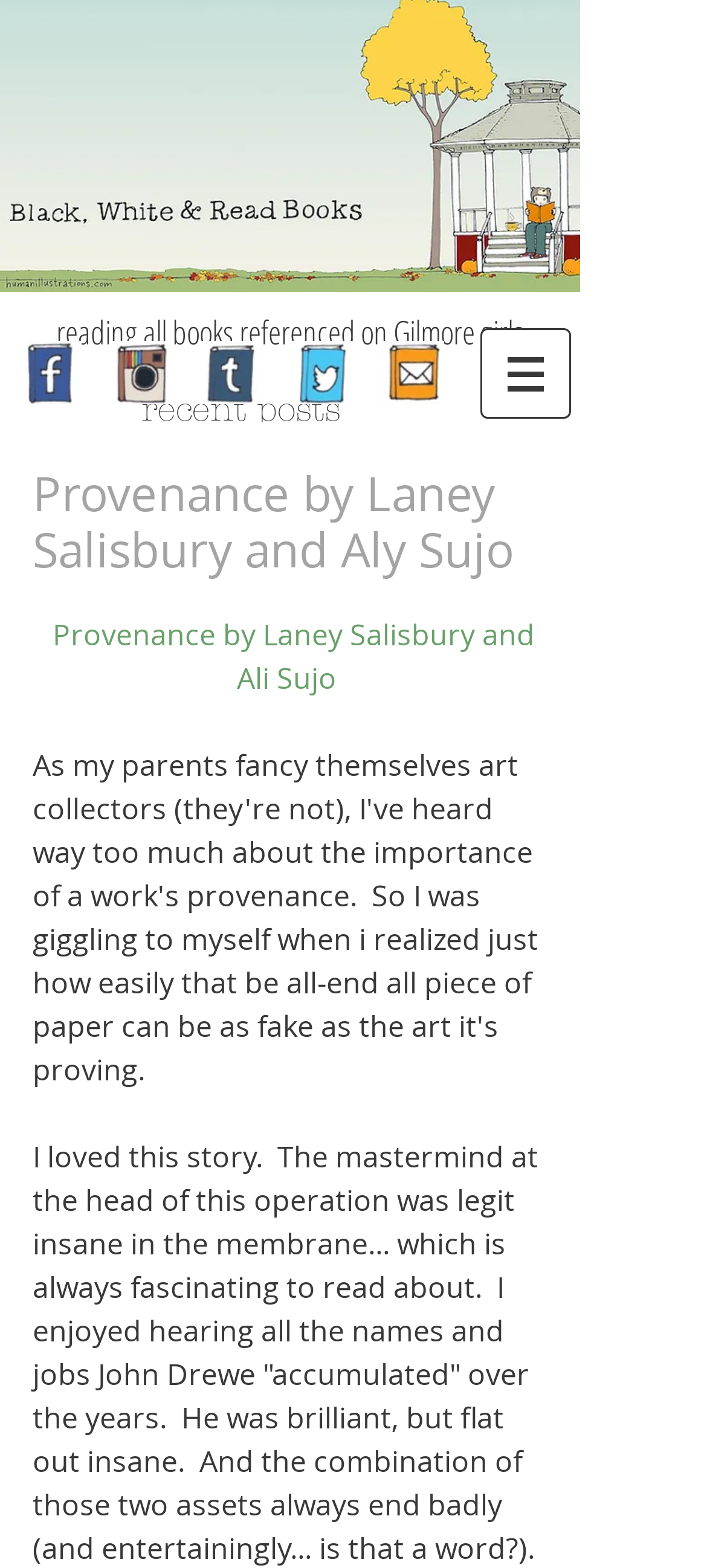How many social media links are available?
From the screenshot, supply a one-word or short-phrase answer.

5